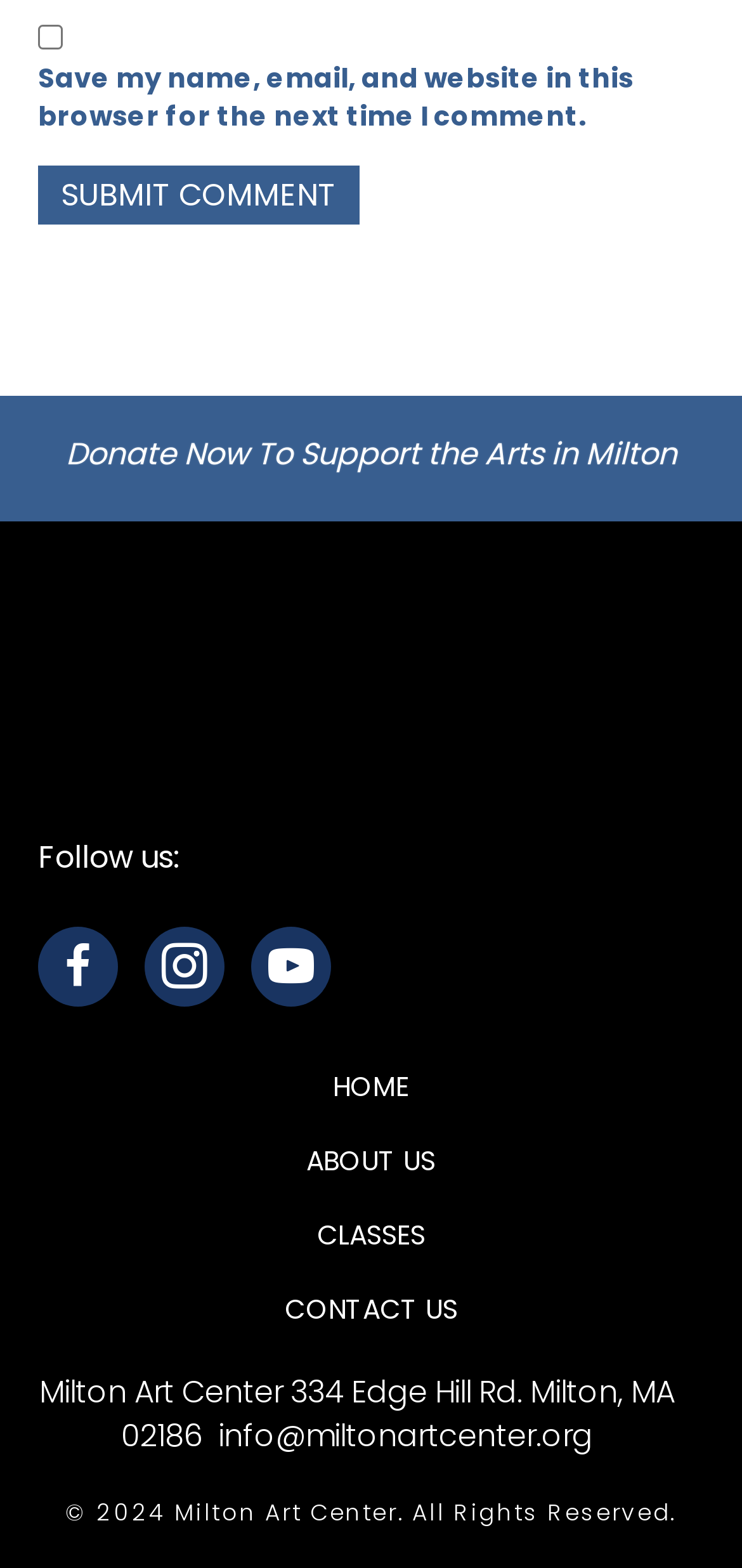What is the link to contact the art center? From the image, respond with a single word or brief phrase.

info@miltonartcenter.org